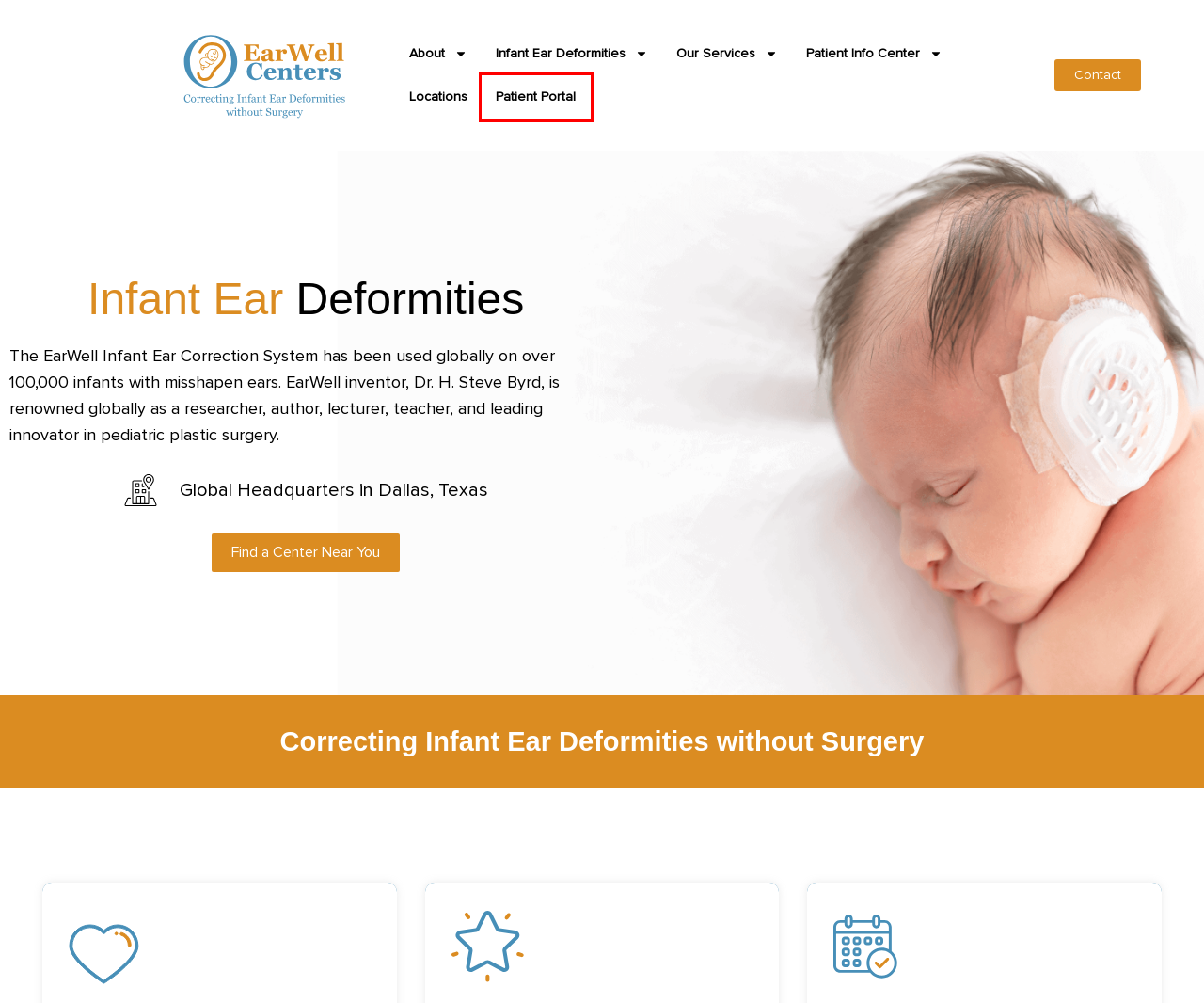Observe the provided screenshot of a webpage with a red bounding box around a specific UI element. Choose the webpage description that best fits the new webpage after you click on the highlighted element. These are your options:
A. Locations - EarWell Centers of Excellence
B. About EarWell Centers - EarWell Centers of Excellence
C. Patient Info Center - EarWell Centers of Excellence
D. Our Services - EarWell Centers of Excellence
E. Infant Ear Deformities - EarWell Centers of Excellence
F. Video Gallery - EarWell Centers of Excellence
G. OnPatient Patient Portal - DrChrono Personal Health Record
H. Contact Us - EarWell Centers of Excellence

G